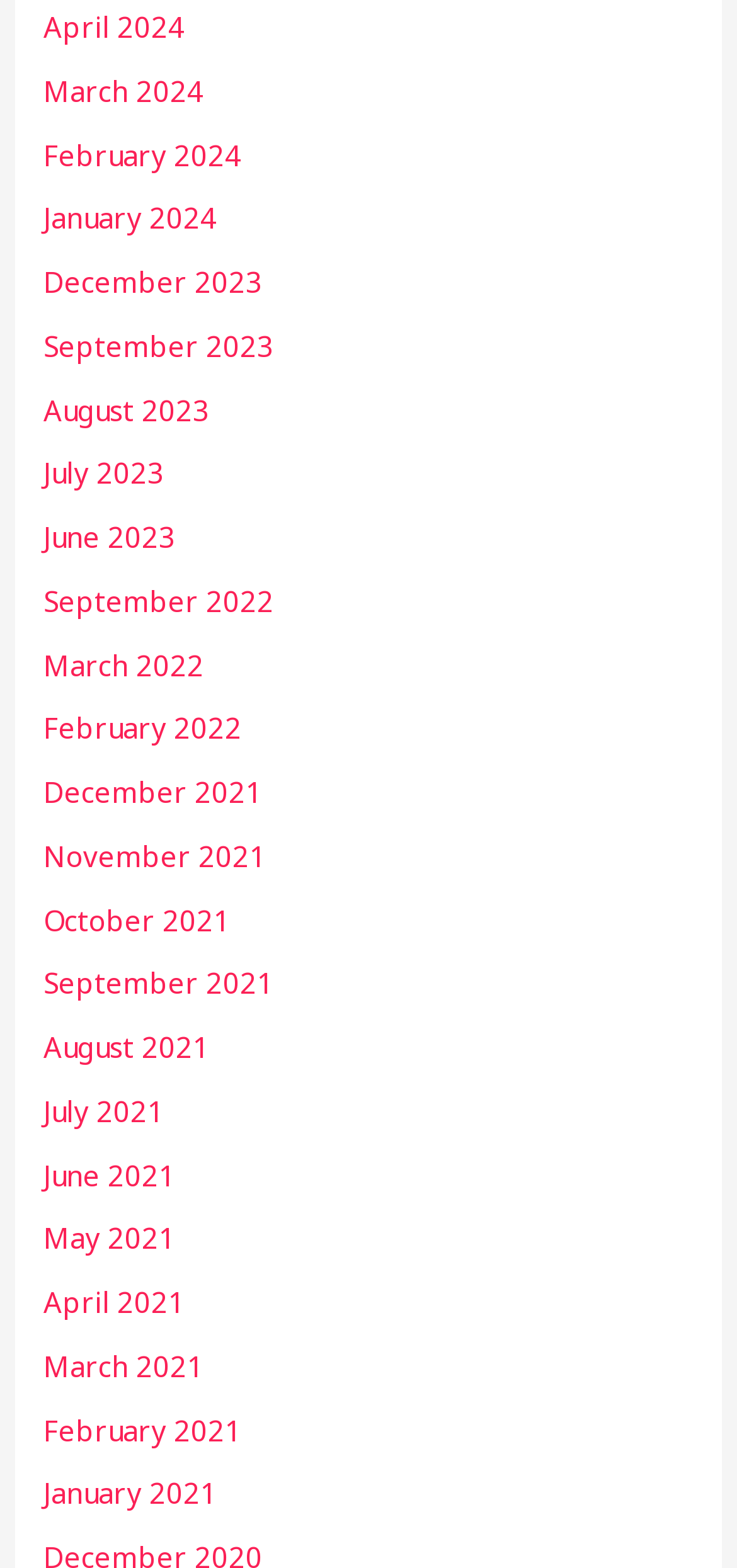Given the element description April 2021, identify the bounding box coordinates for the UI element on the webpage screenshot. The format should be (top-left x, top-left y, bottom-right x, bottom-right y), with values between 0 and 1.

[0.059, 0.818, 0.252, 0.842]